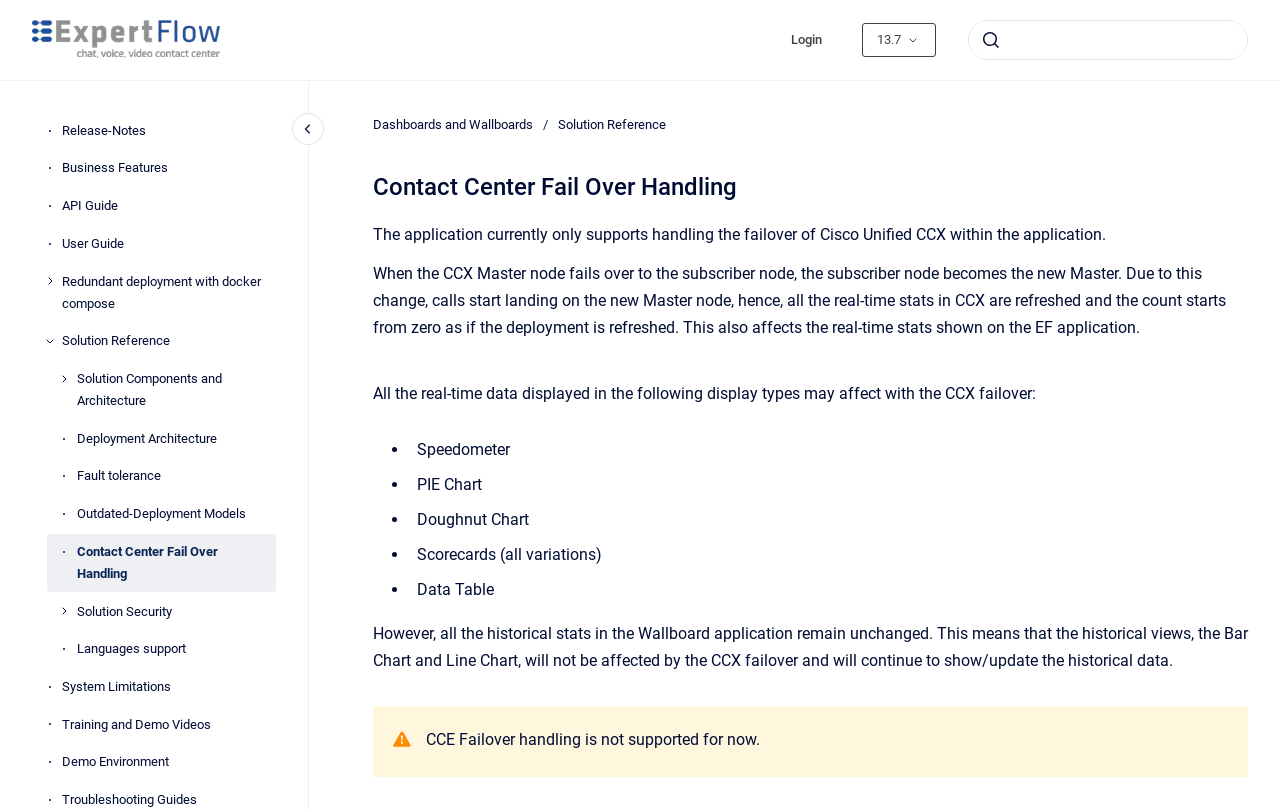Identify the bounding box coordinates of the section that should be clicked to achieve the task described: "Click Log in".

None